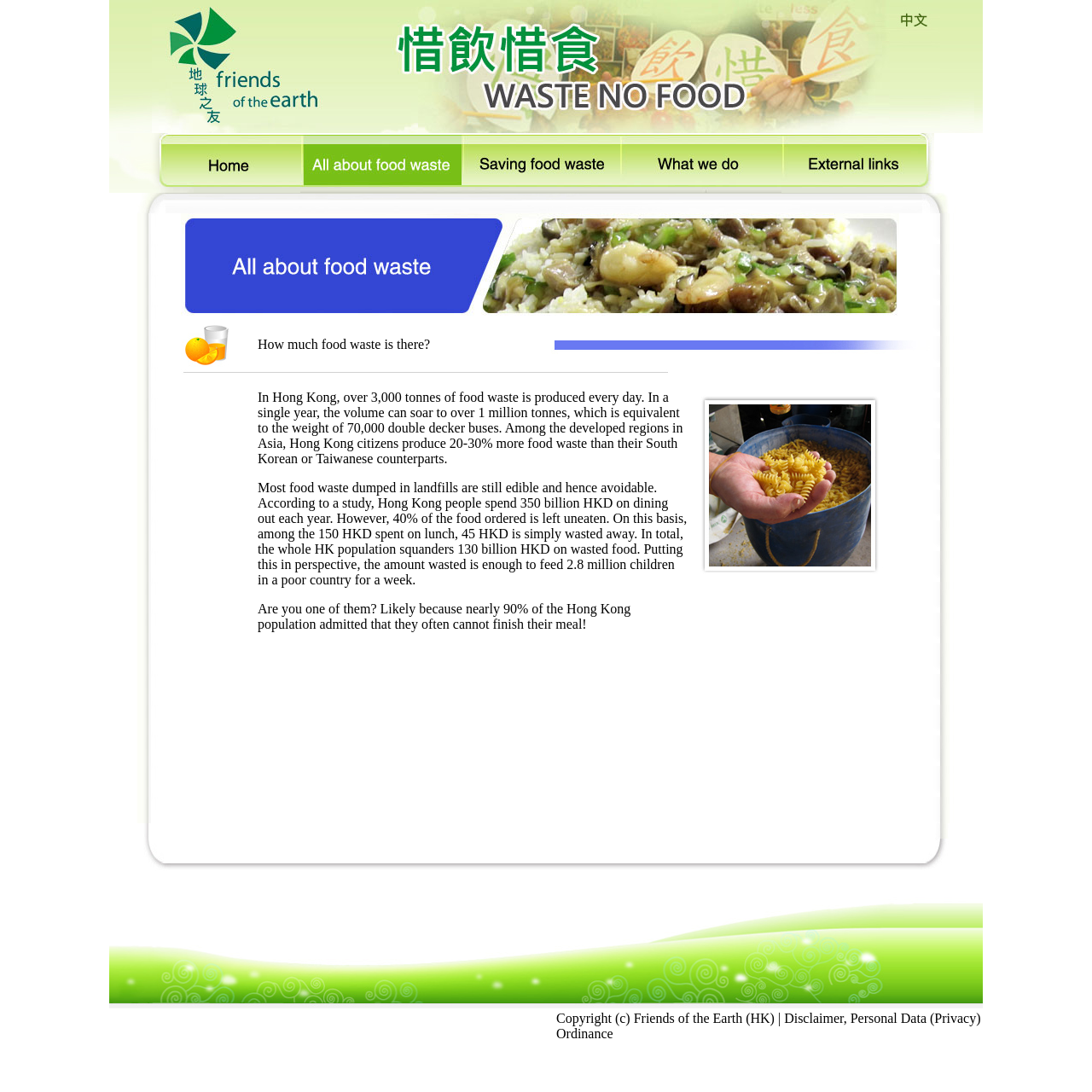Please provide a brief answer to the following inquiry using a single word or phrase:
How many children in a poor country could be fed with the wasted food?

2.8 million